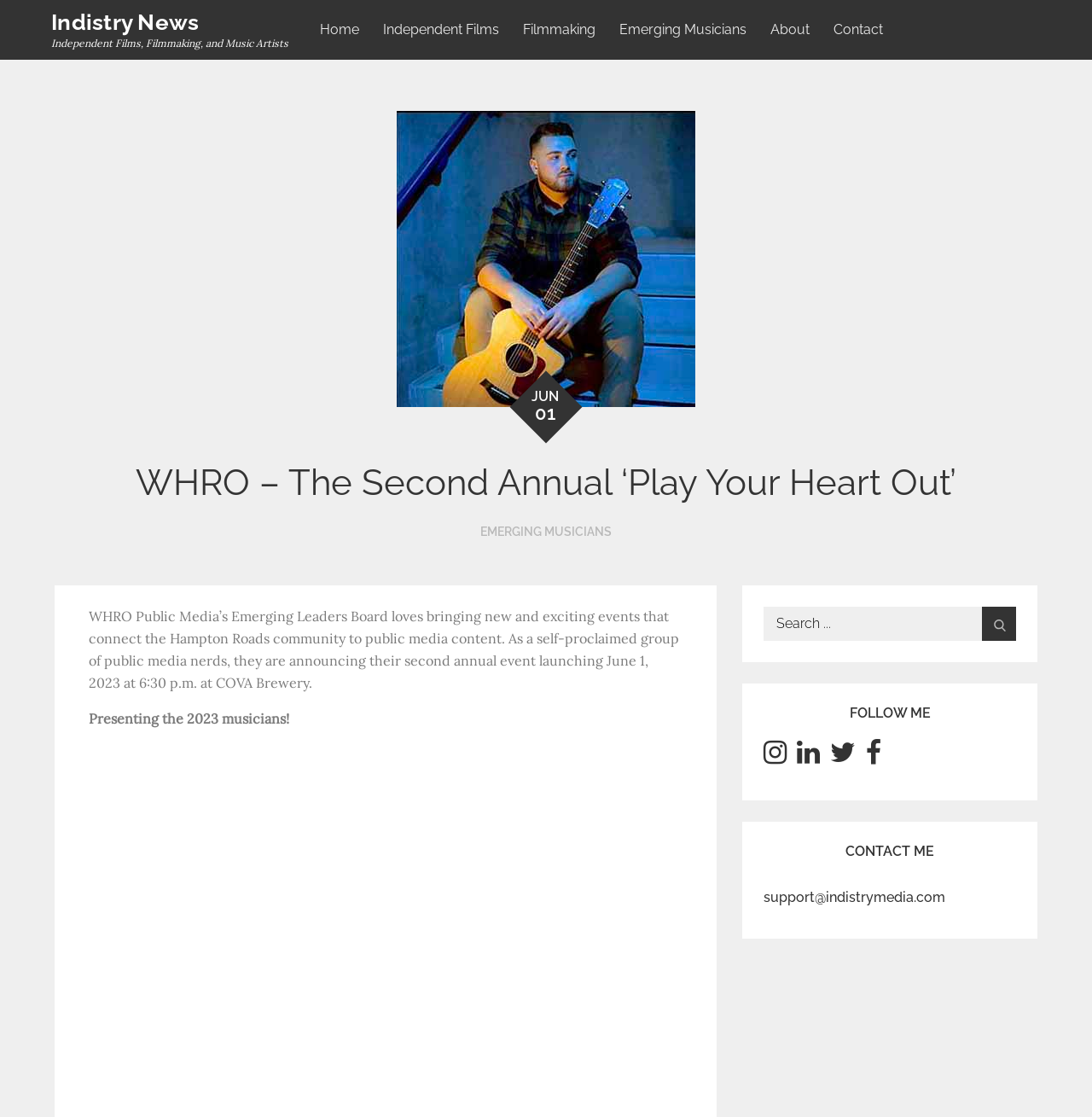What is the date of the event?
Look at the image and respond with a one-word or short phrase answer.

June 1, 2023